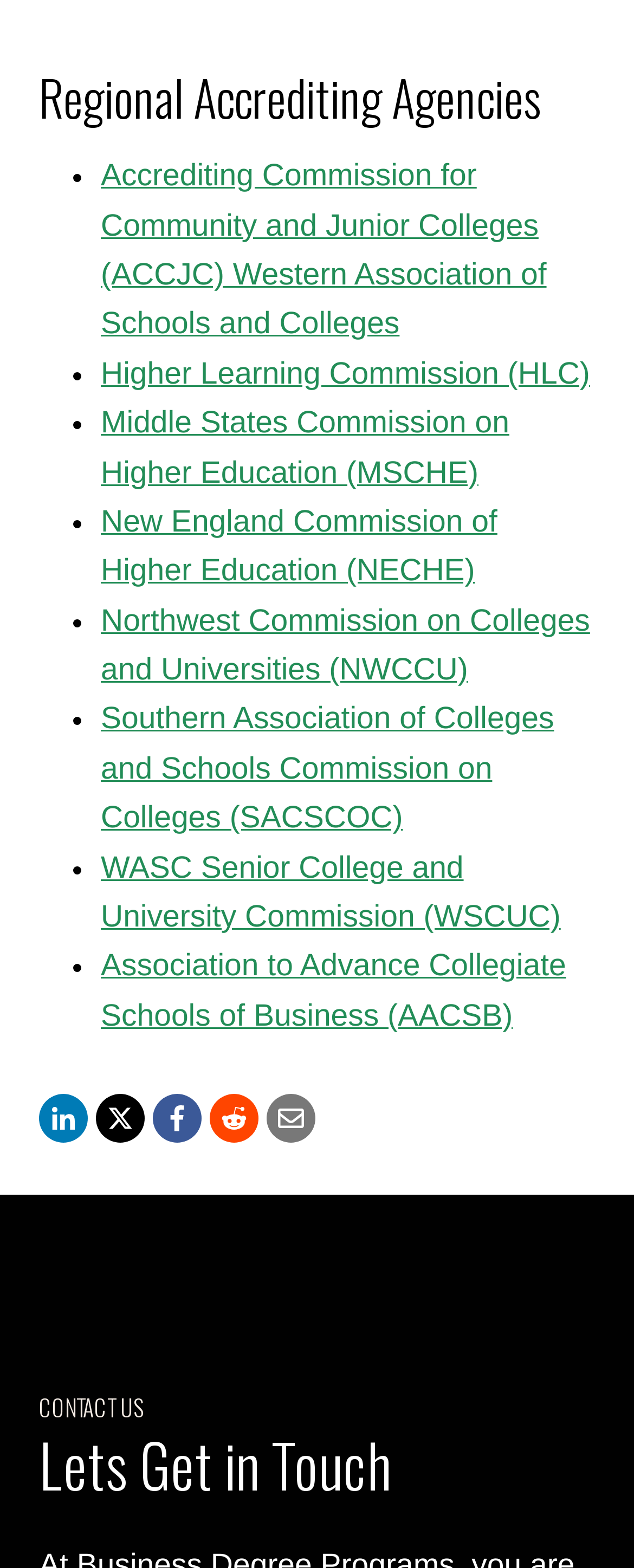From the details in the image, provide a thorough response to the question: What is the last accrediting agency listed?

I looked at the list of accrediting agencies and found that the last one is 'WASC Senior College and University Commission (WSCUC)' which is listed at the bottom of the list.